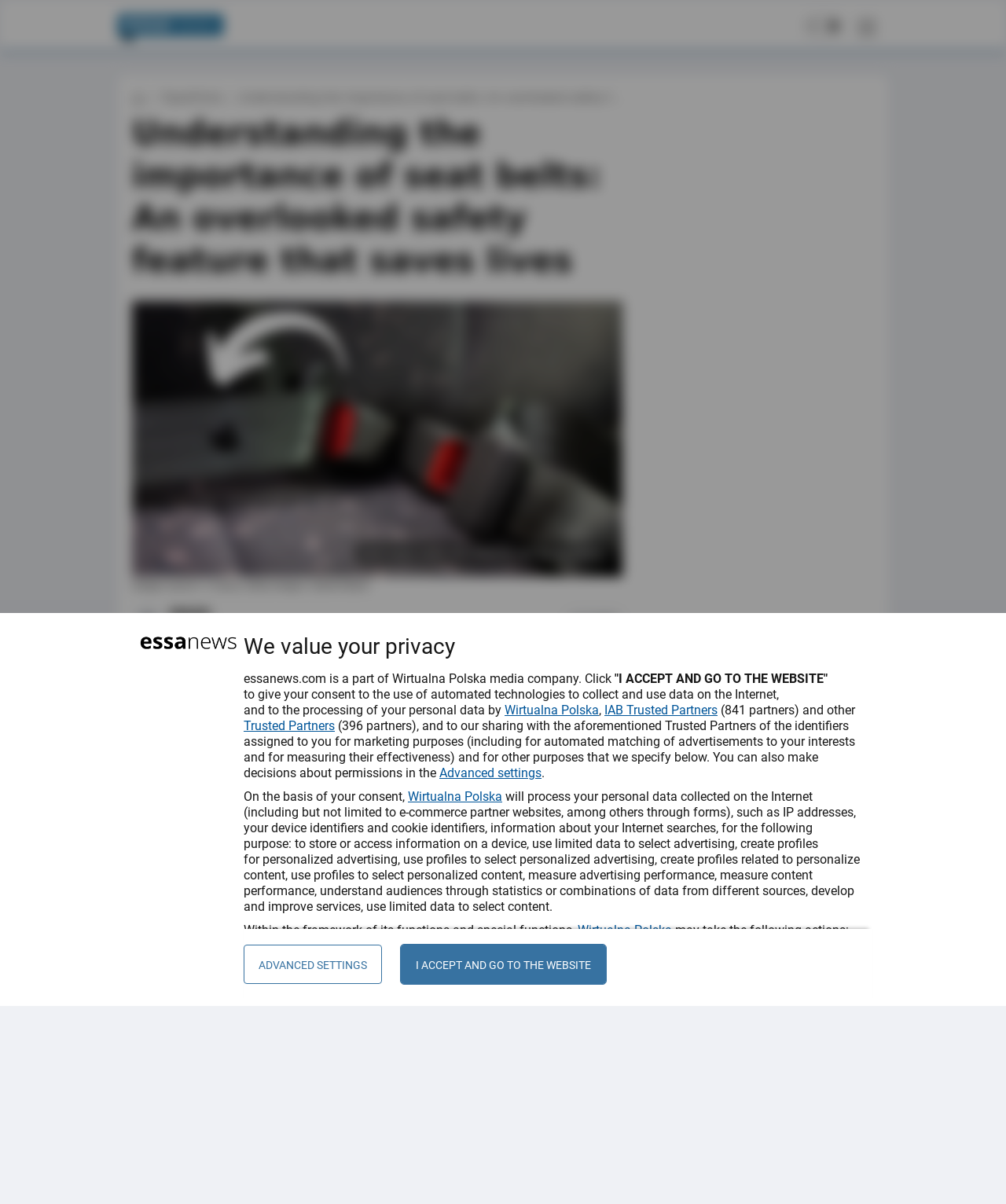What is the year when the breakthrough of seat belts was made?
Provide a detailed and extensive answer to the question.

According to the webpage, the breakthrough of seat belts was made in 1958, as stated in the sentence 'The breakthrough of seat belts was made in 1958'.